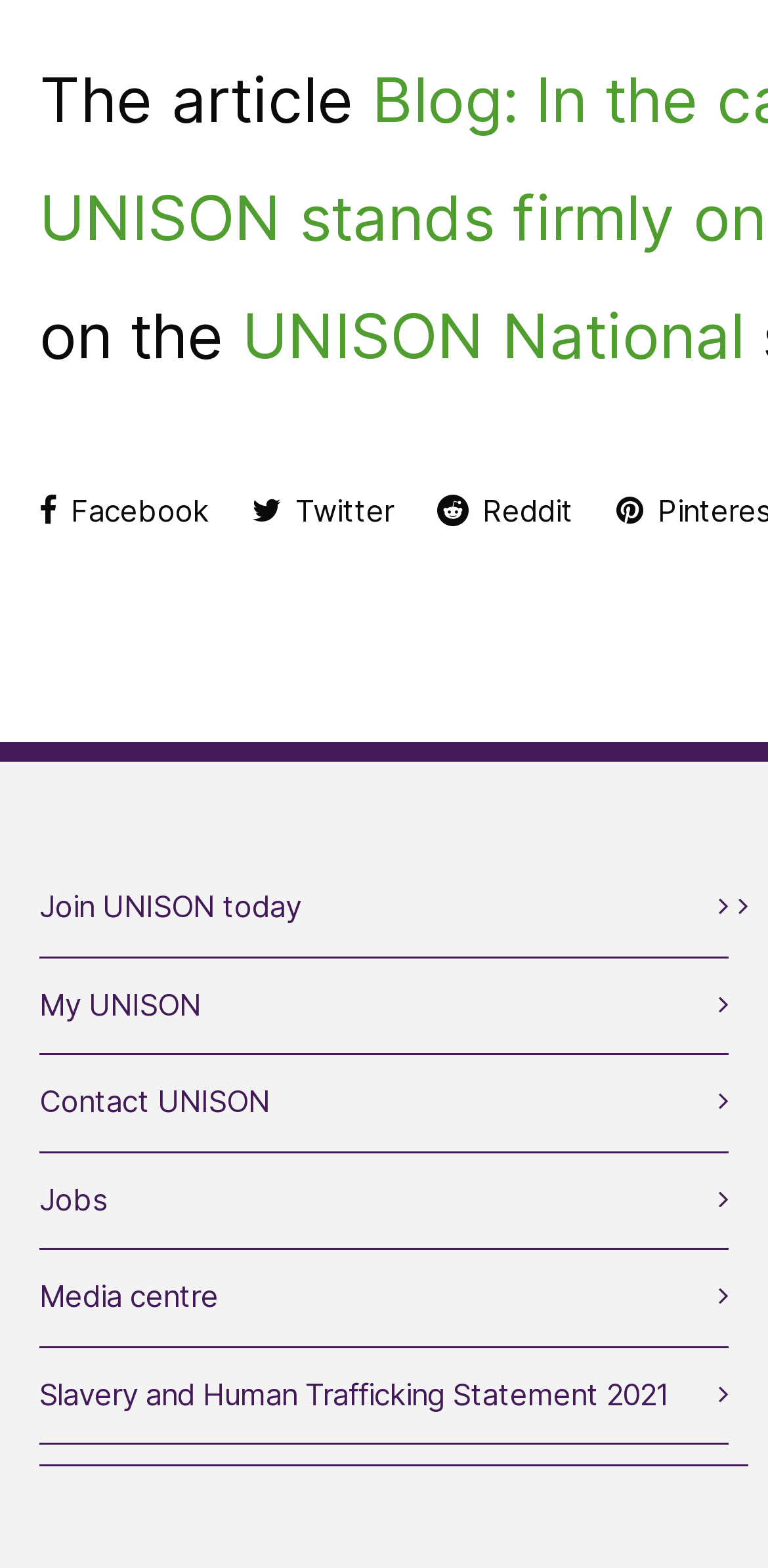What is the last link in the list of links?
We need a detailed and exhaustive answer to the question. Please elaborate.

I looked at the list of links and found that the last link is 'Slavery and Human Trafficking Statement 2021' which is located at the bottom of the list with a bounding box coordinate of [0.051, 0.872, 0.923, 0.908].